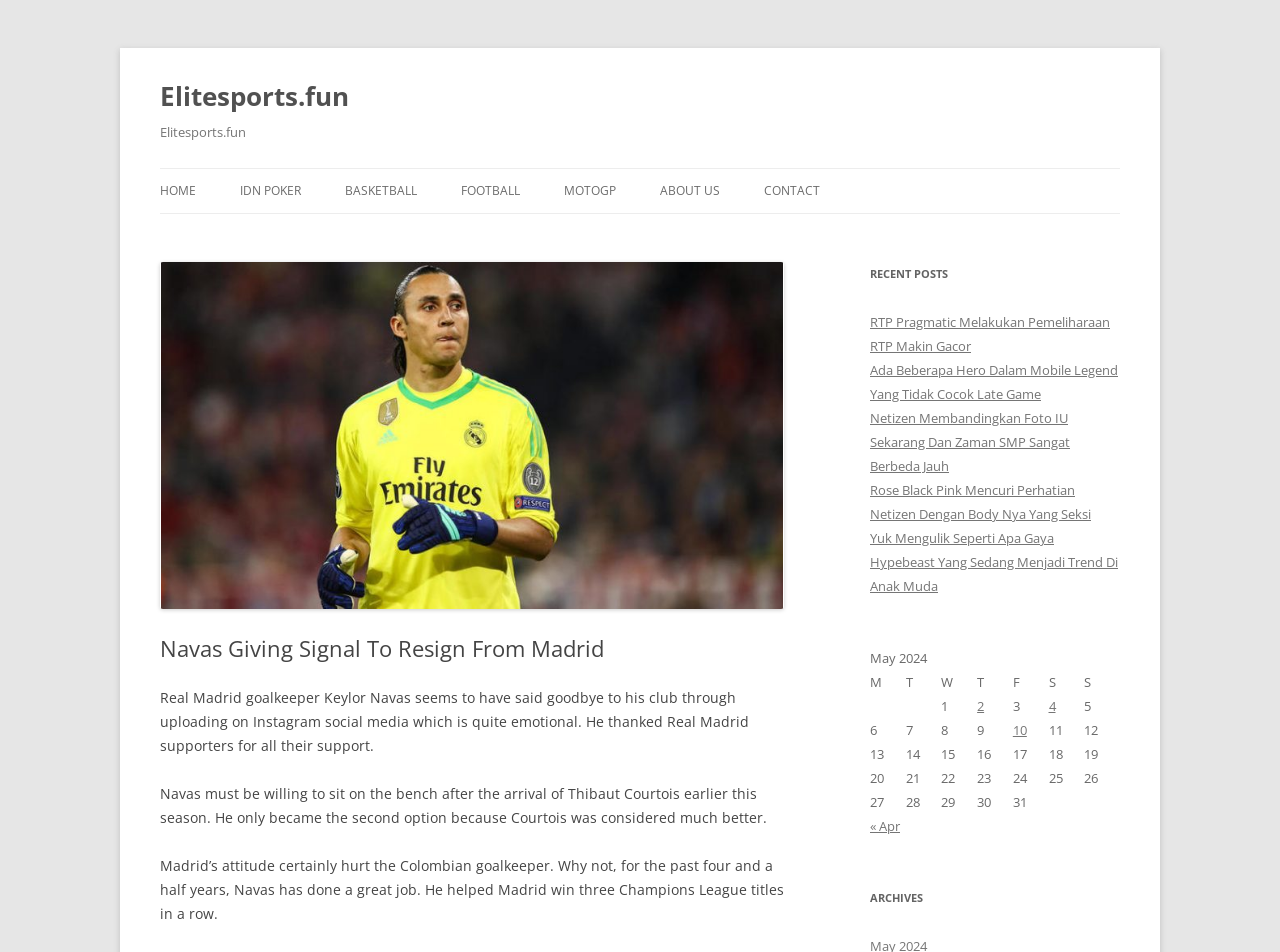Locate the coordinates of the bounding box for the clickable region that fulfills this instruction: "Click on HOME".

[0.125, 0.178, 0.153, 0.224]